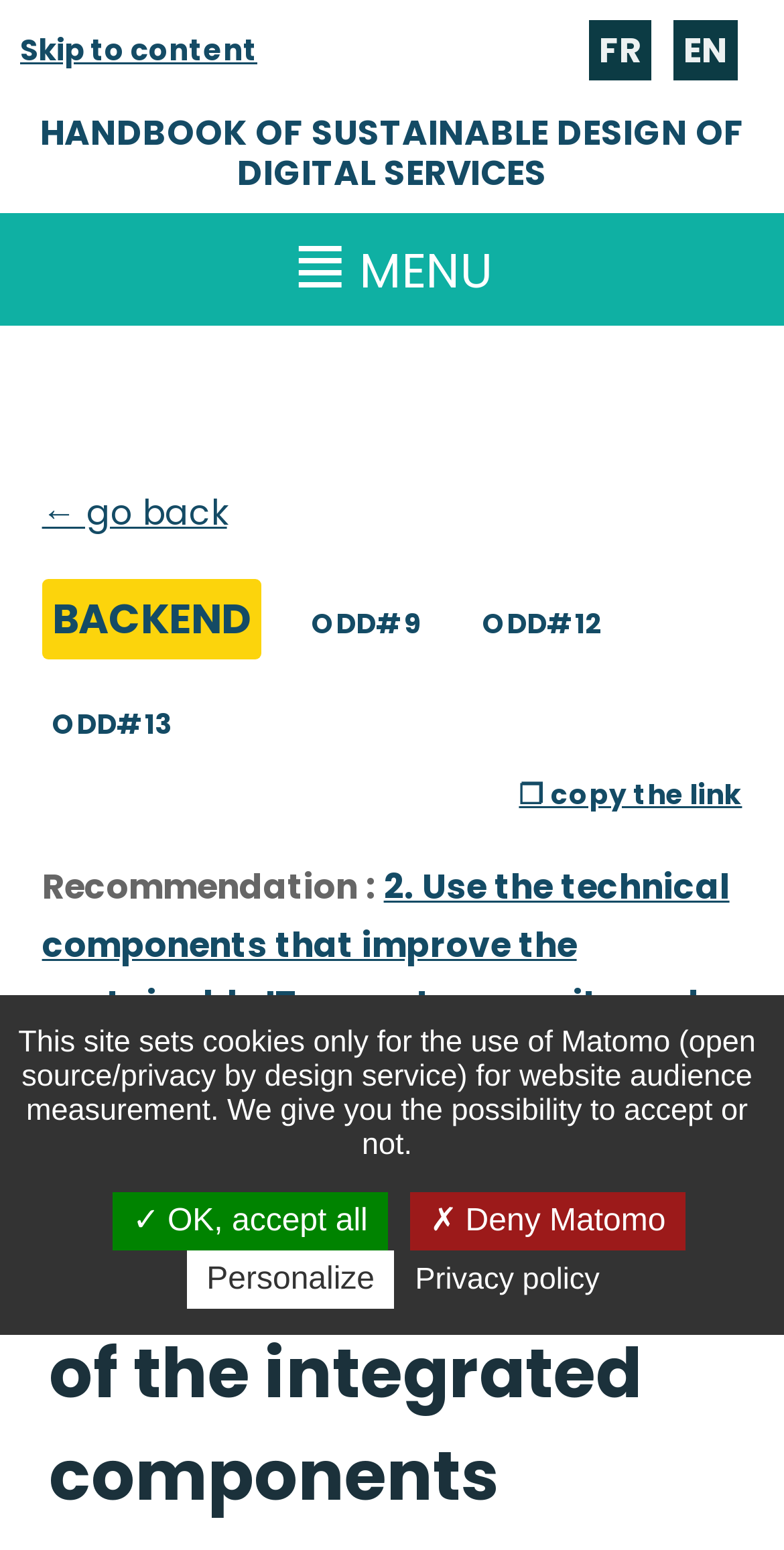Please find the bounding box coordinates of the element that needs to be clicked to perform the following instruction: "View recommendation 2". The bounding box coordinates should be four float numbers between 0 and 1, represented as [left, top, right, bottom].

[0.053, 0.556, 0.93, 0.7]